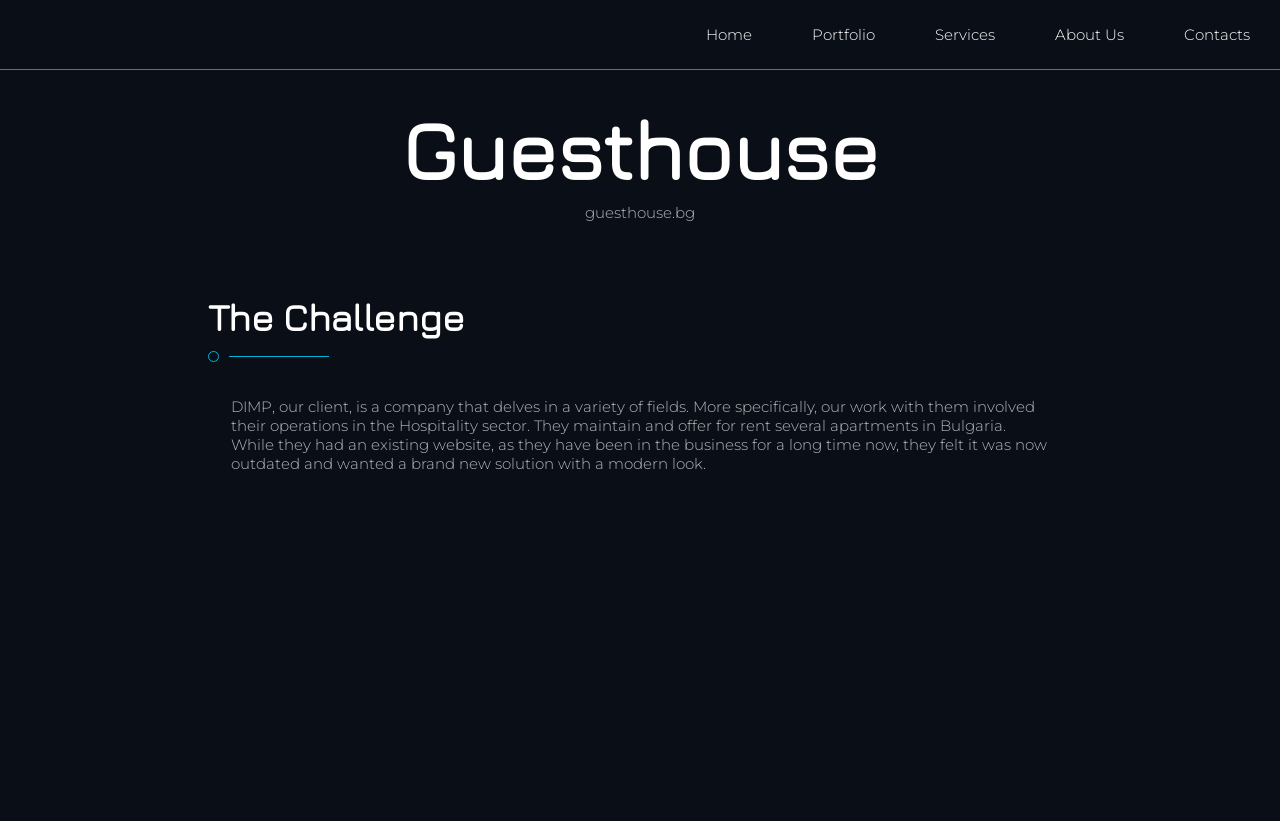How many apartments does the client offer for rent?
Please ensure your answer to the question is detailed and covers all necessary aspects.

The text mentions that the client maintains and offers for rent several apartments in Bulgaria, but it does not provide an exact number.